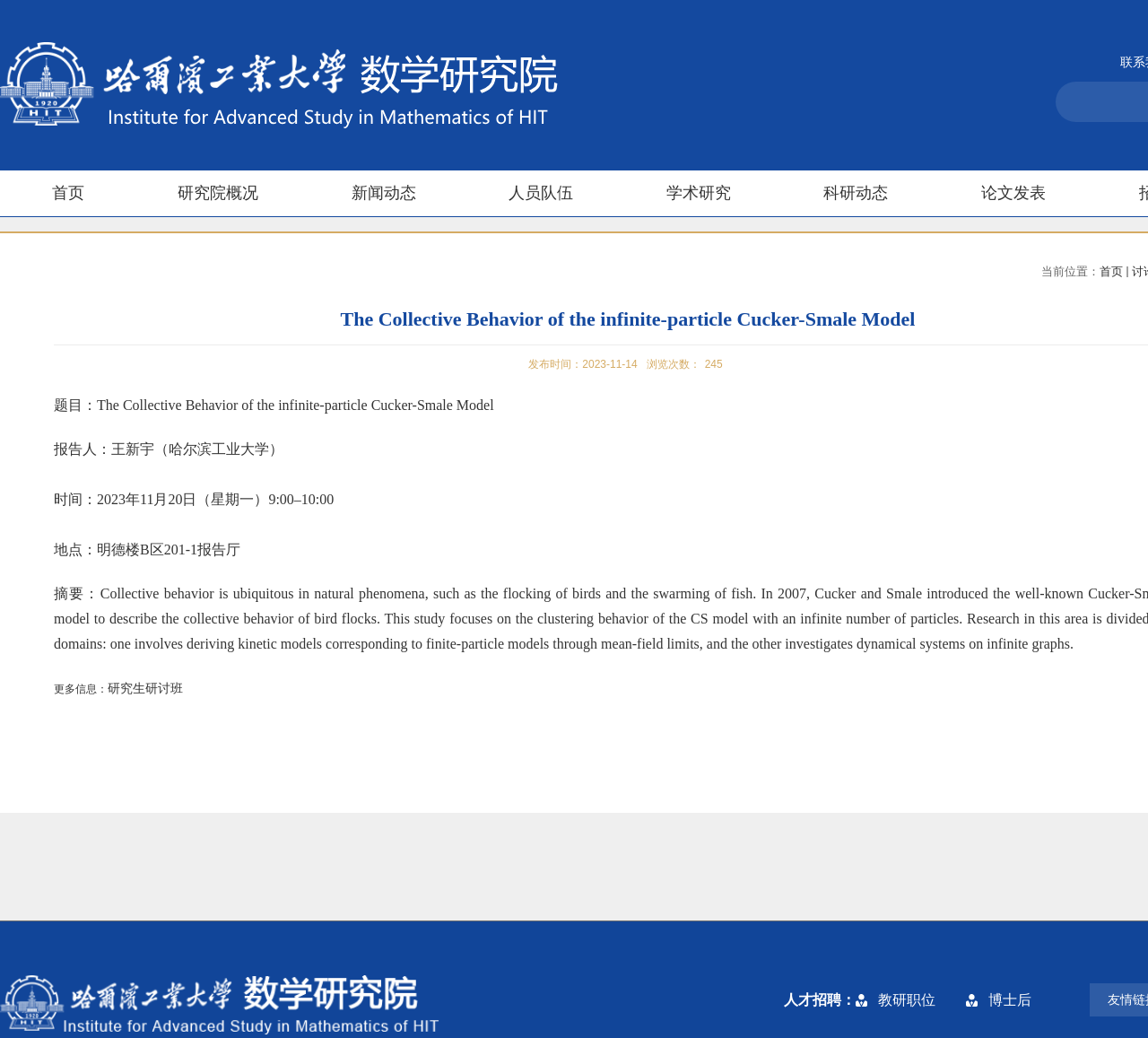Identify the bounding box coordinates of the region that should be clicked to execute the following instruction: "browse news".

[0.267, 0.164, 0.401, 0.208]